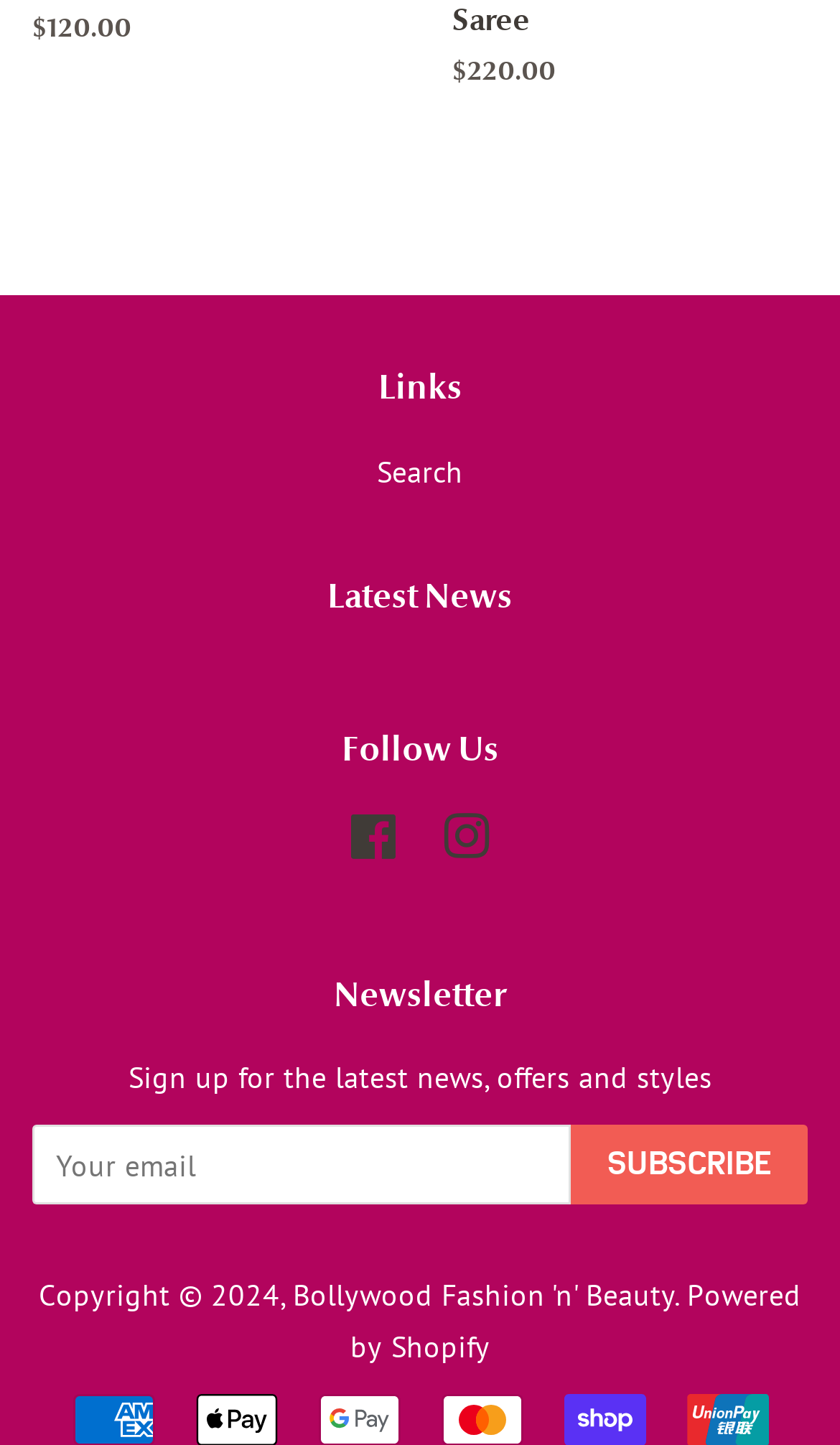Find the bounding box coordinates of the clickable region needed to perform the following instruction: "Read the latest news". The coordinates should be provided as four float numbers between 0 and 1, i.e., [left, top, right, bottom].

[0.39, 0.399, 0.61, 0.427]